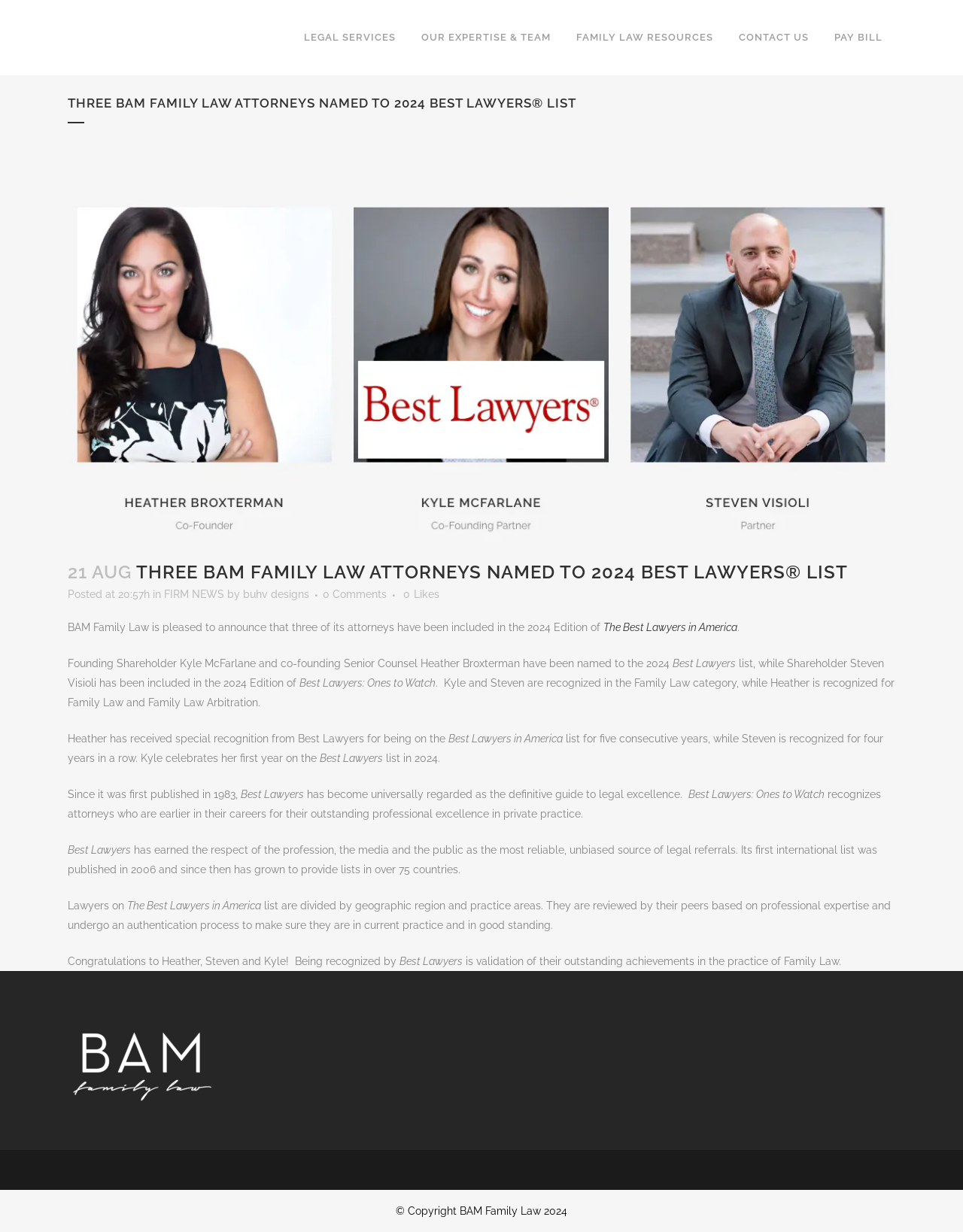Kindly determine the bounding box coordinates of the area that needs to be clicked to fulfill this instruction: "Contact the law firm".

[0.754, 0.0, 0.853, 0.061]